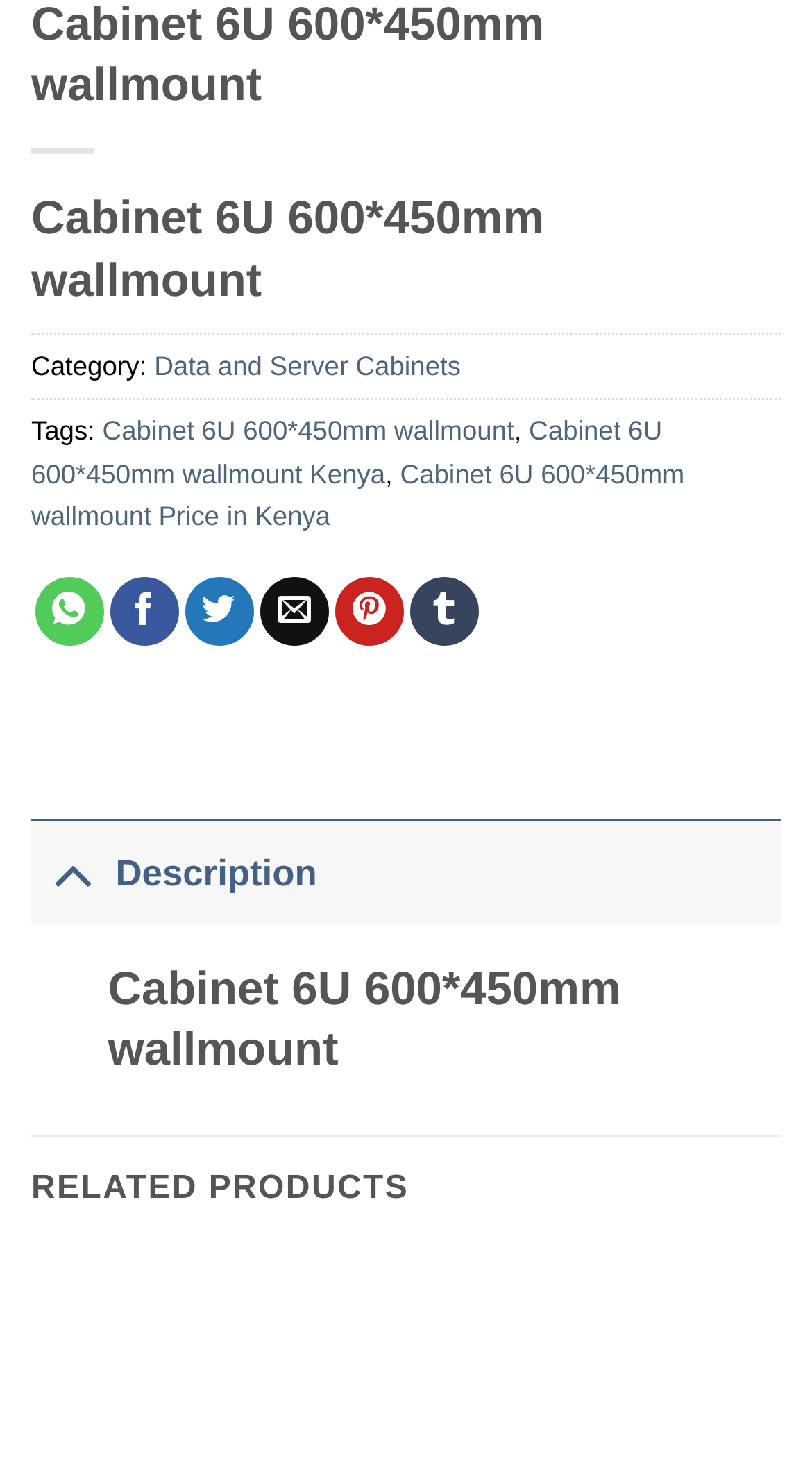What is the name of the product?
Could you give a comprehensive explanation in response to this question?

The name of the product can be found by looking at the heading 'Cabinet 6U 600*450mm wallmount' at the top of the page. This is the main heading of the product.